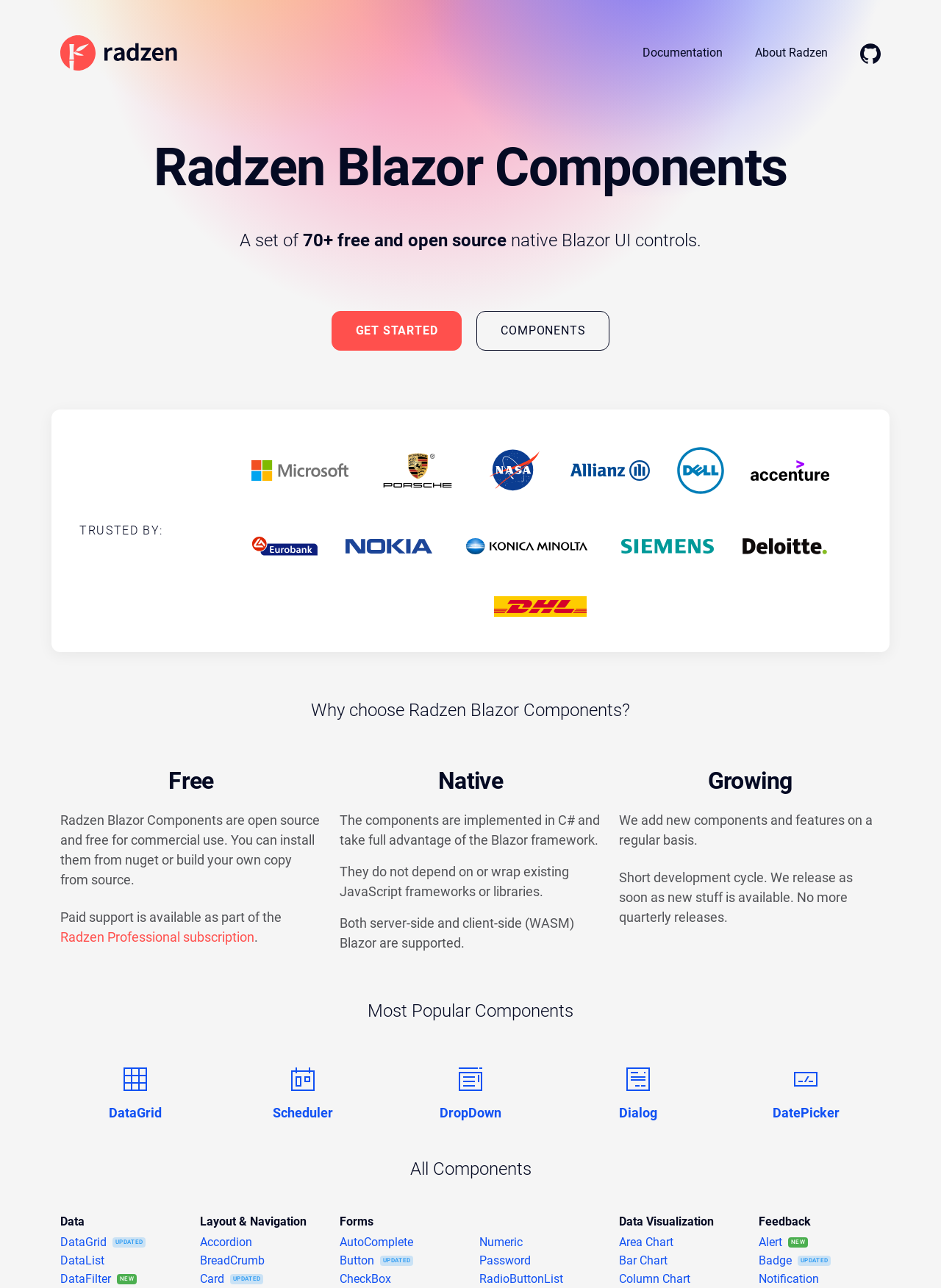Locate the bounding box of the UI element with the following description: "Radzen Professional subscription".

[0.064, 0.722, 0.27, 0.734]